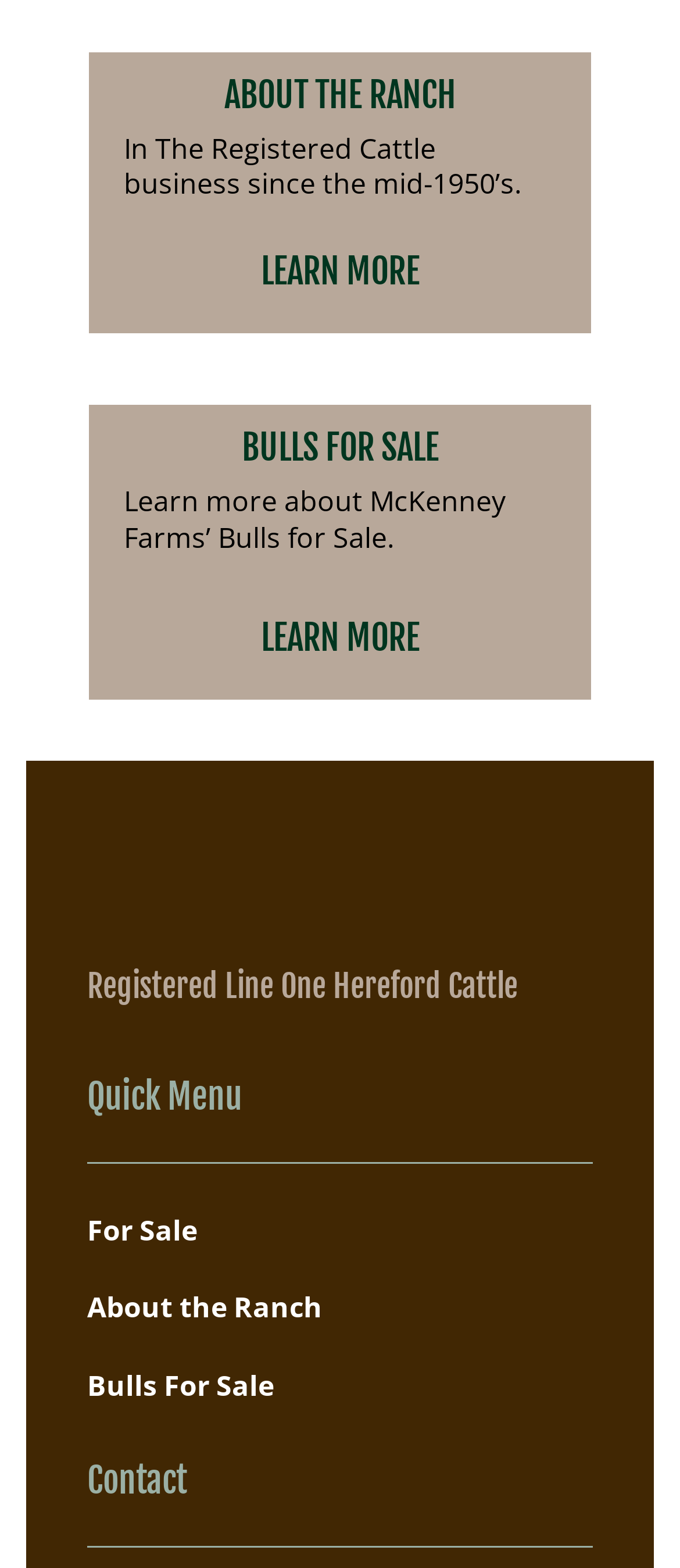What is the main topic of the webpage?
From the screenshot, supply a one-word or short-phrase answer.

McKenney Farms ranch